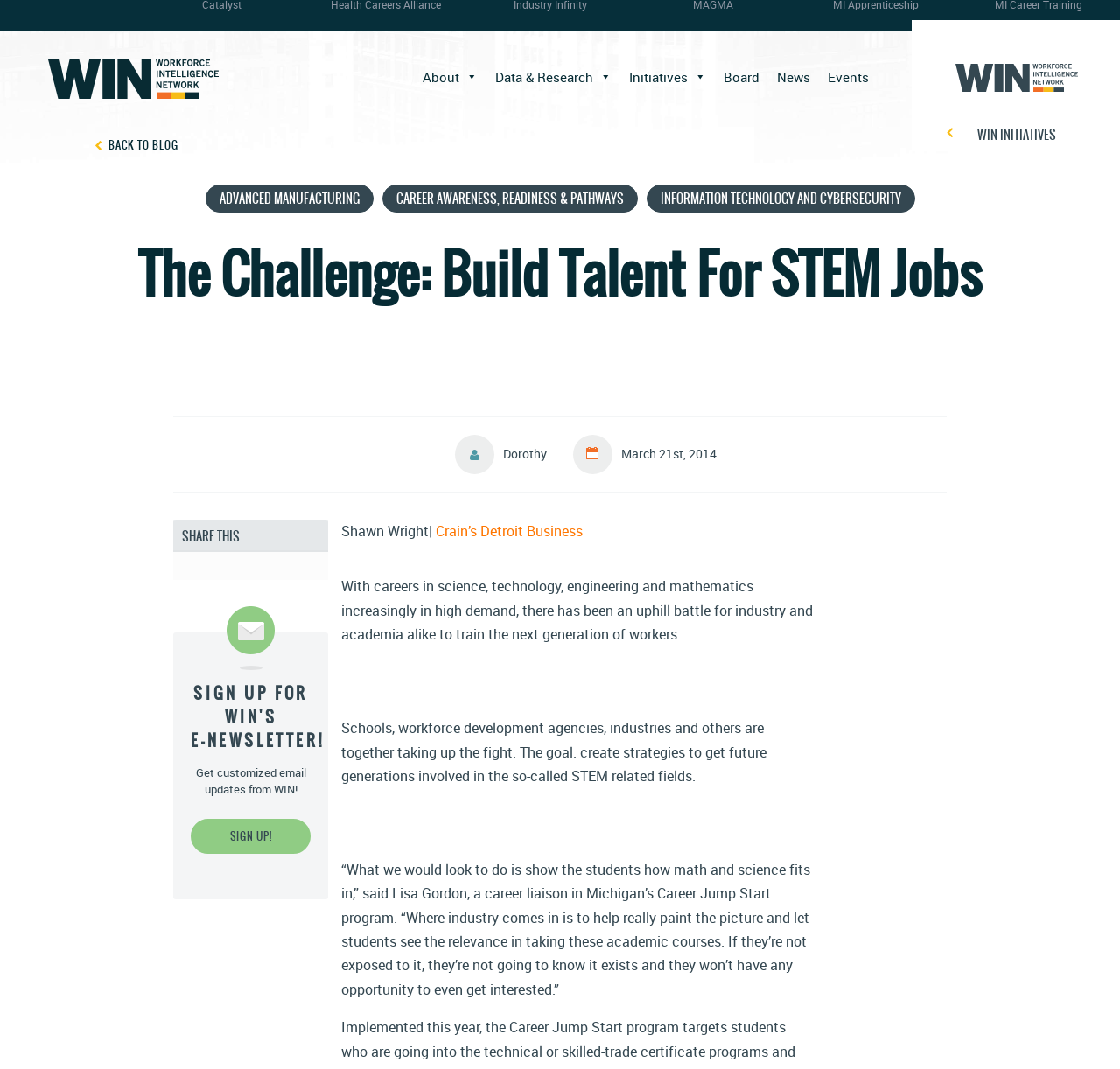Identify the bounding box of the UI element that matches this description: ".cls-1{fill:#f26e26;}.cls-2{fill:#f7bc18;}.cls-3{fill:#fff;}Vector Smart Object".

[0.043, 0.0, 0.156, 0.036]